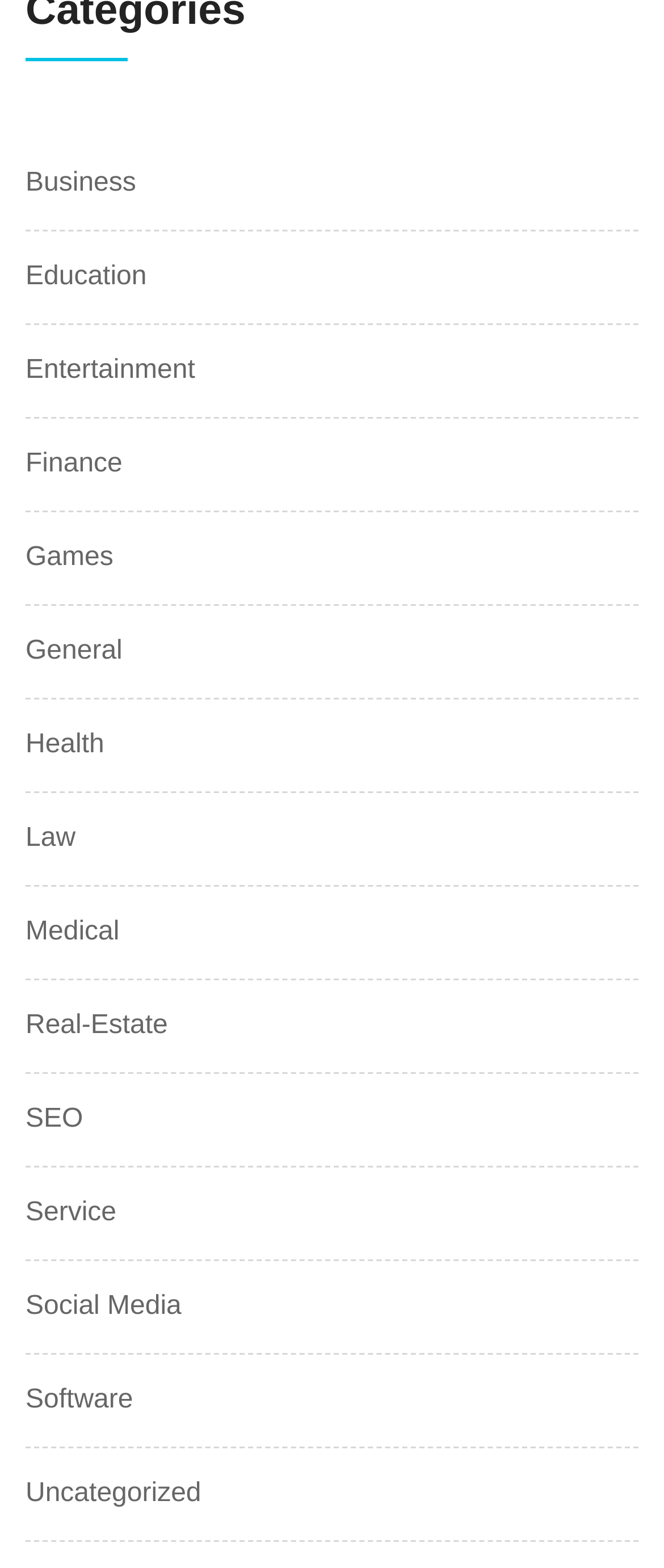Find the bounding box coordinates of the area to click in order to follow the instruction: "Select Entertainment".

[0.038, 0.224, 0.294, 0.25]